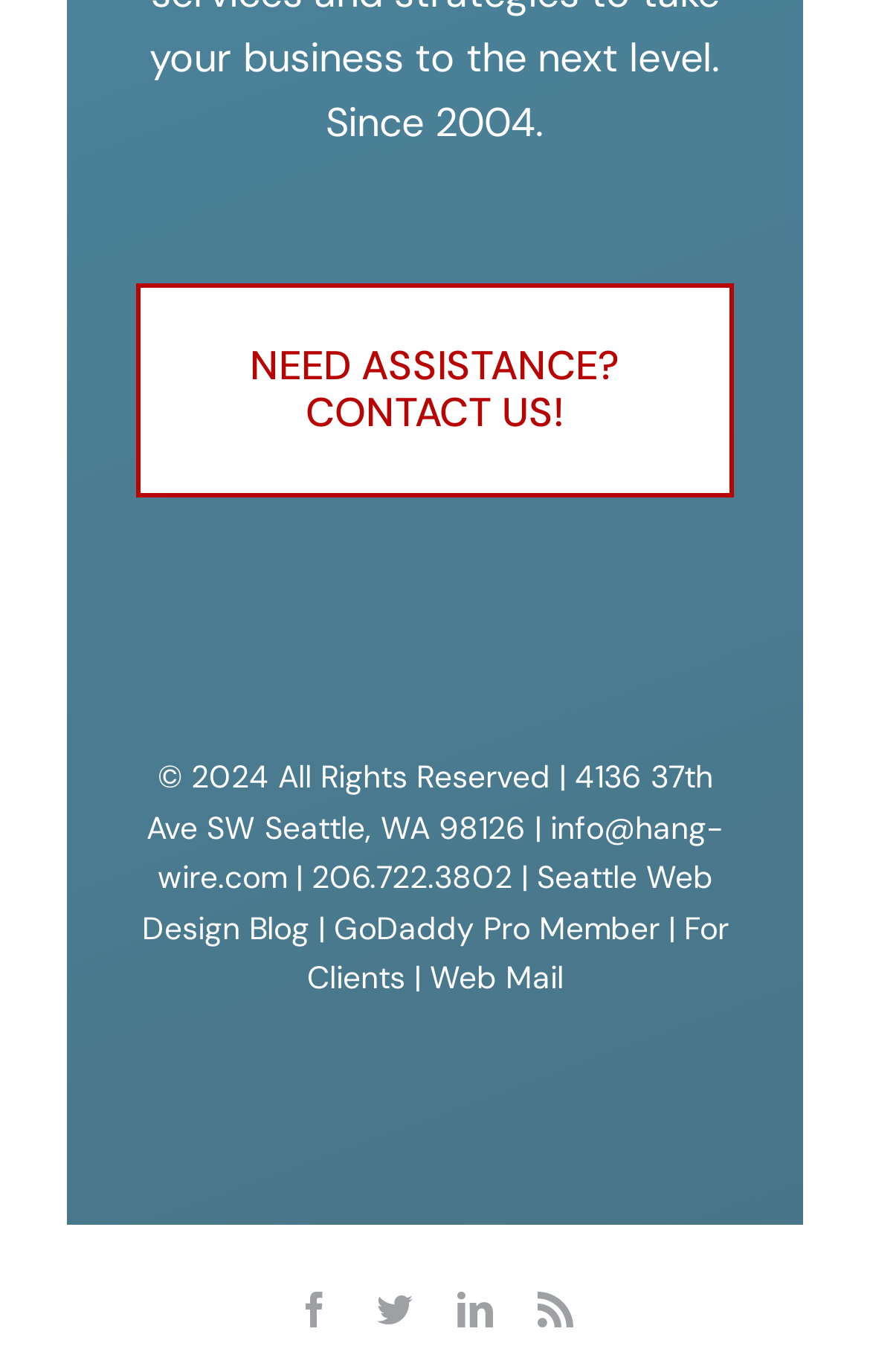What is the company's profession?
Analyze the image and provide a thorough answer to the question.

The company's profession can be inferred from the 'Seattle Web Design Blog' link at the bottom of the webpage, which suggests that the company is involved in web design.